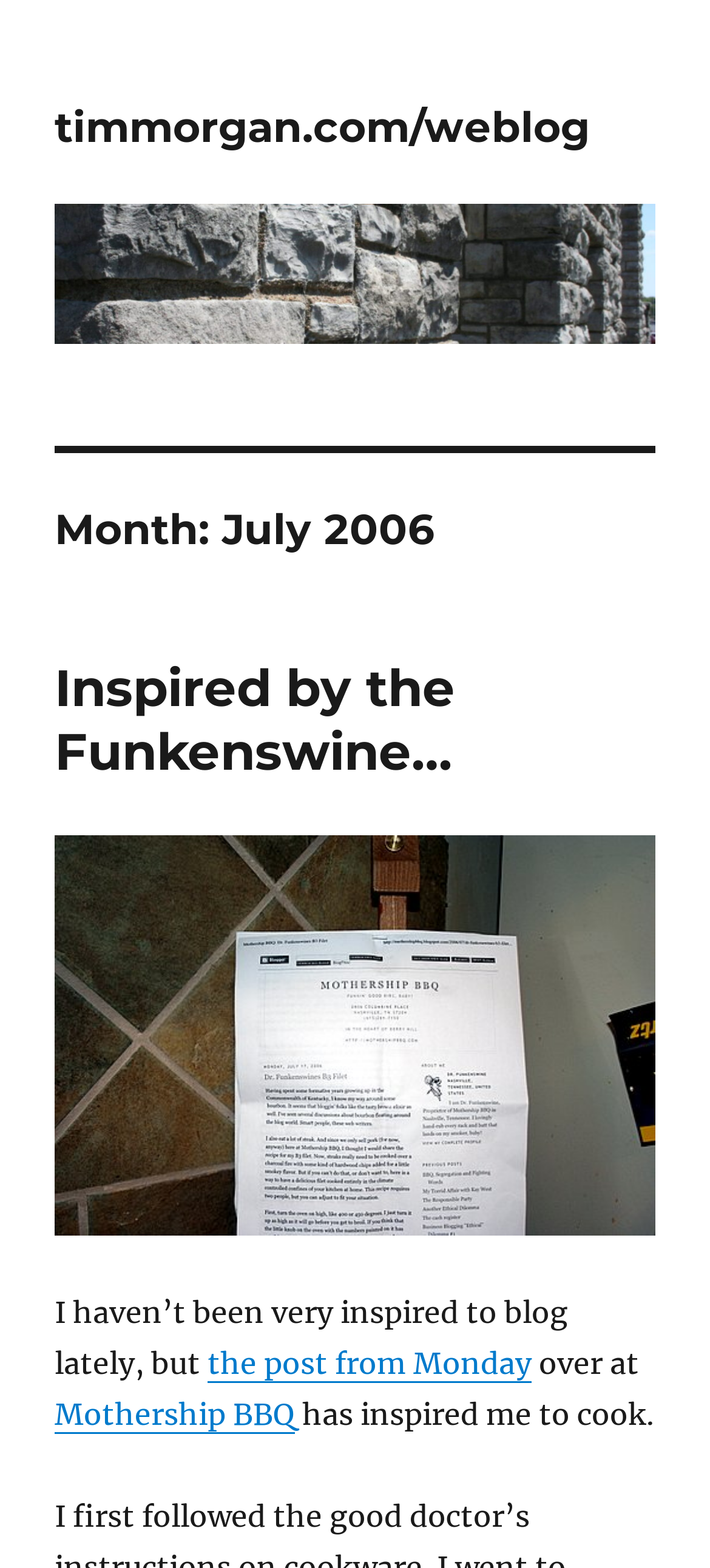What is the author's current state of mind?
Answer the question with just one word or phrase using the image.

Not inspired